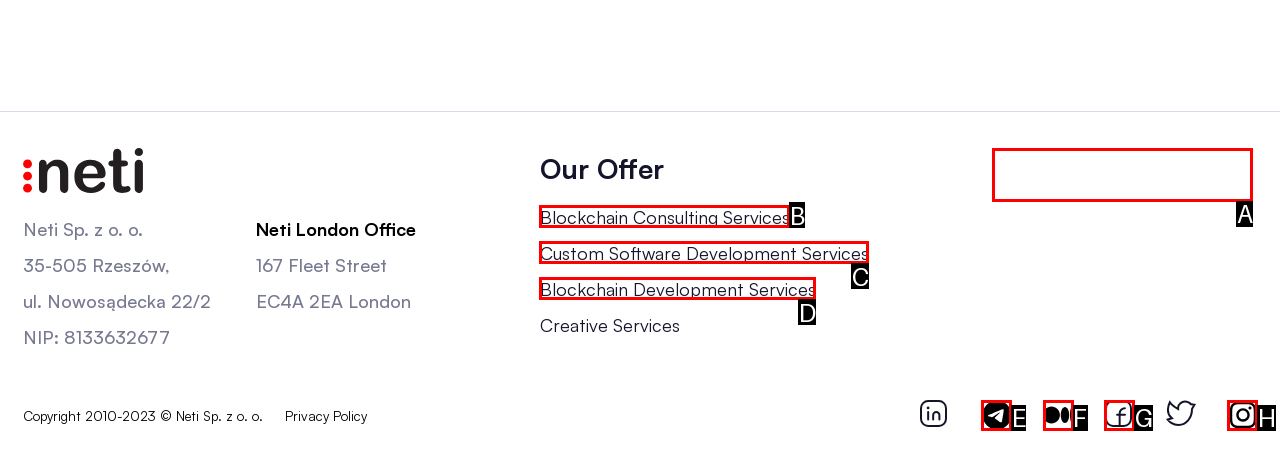From the provided choices, determine which option matches the description: Blockchain Consulting Services. Respond with the letter of the correct choice directly.

B